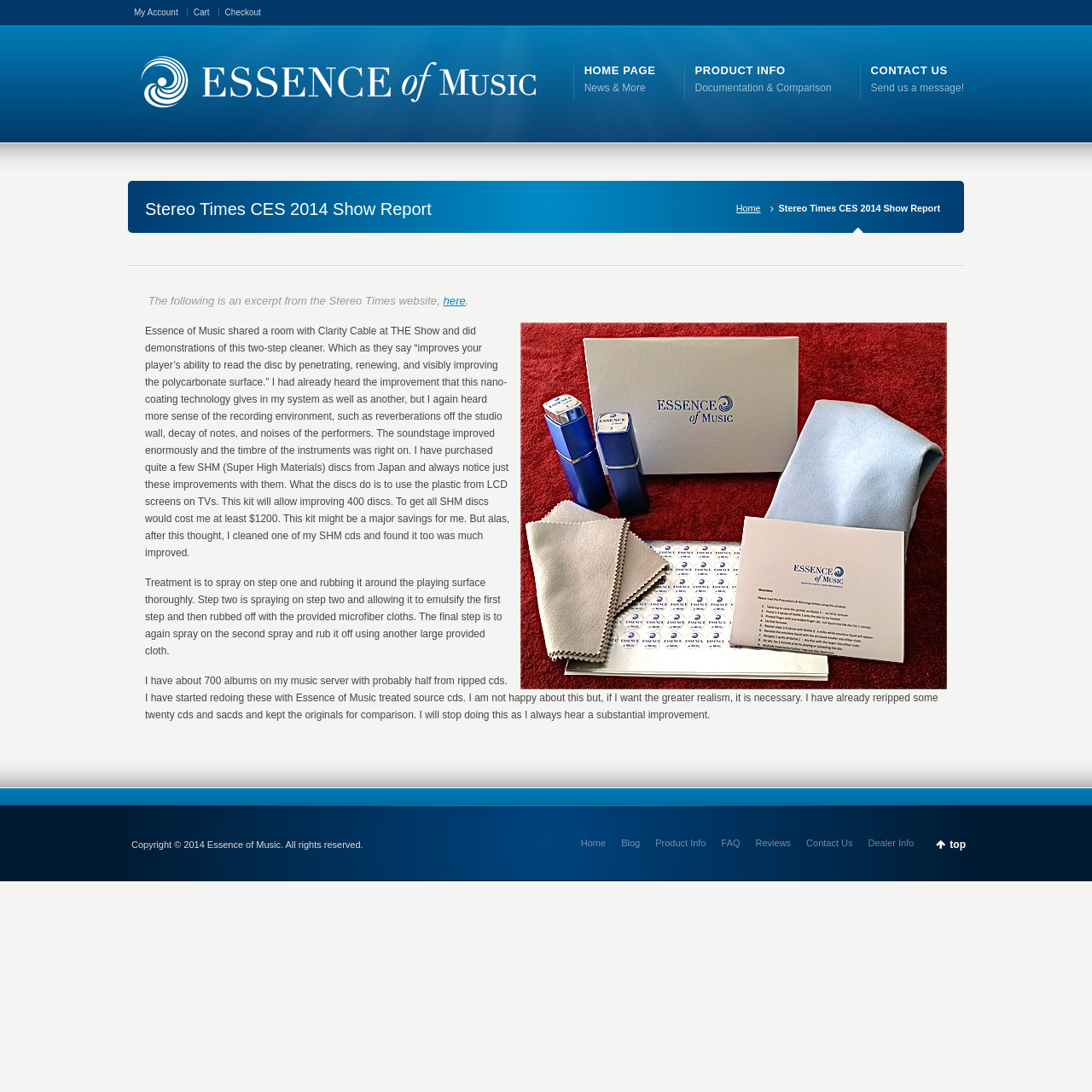Provide a brief response in the form of a single word or phrase:
What is the cost of getting all SHM discs?

At least $1200